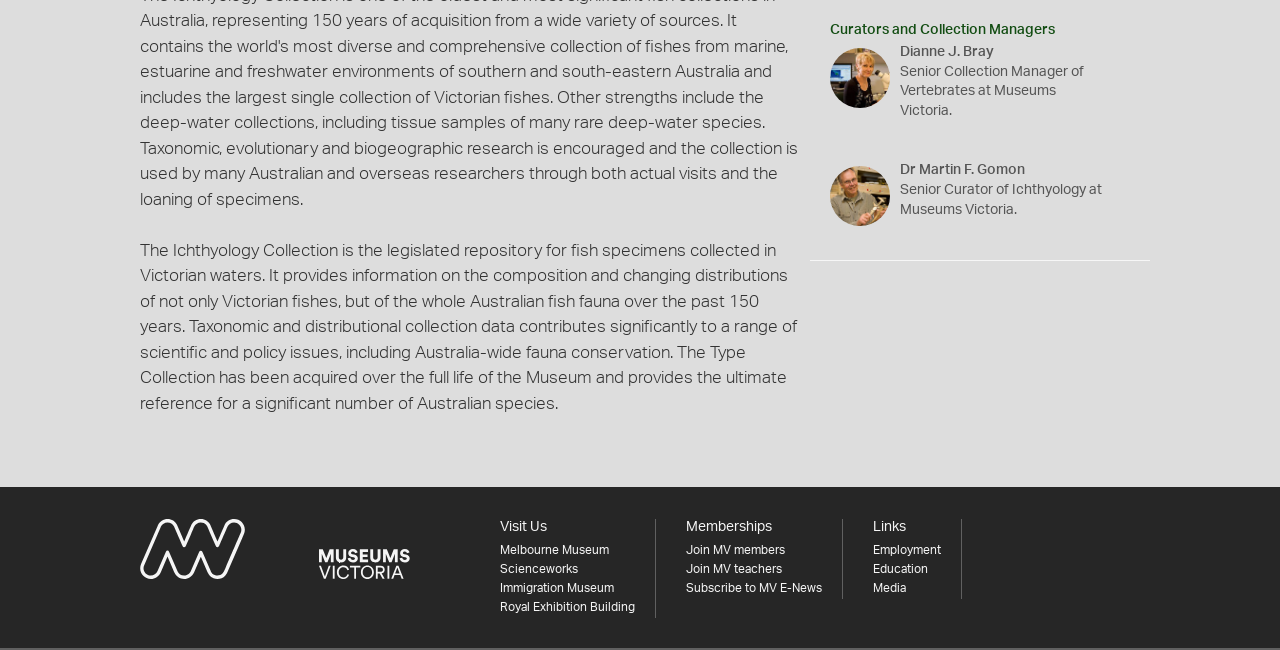Look at the image and give a detailed response to the following question: What is the name of the museum where Dr Martin F. Gomon works?

Dr Martin F. Gomon is the Senior Curator of Ichthyology at Museums Victoria, as indicated by the text next to his image.